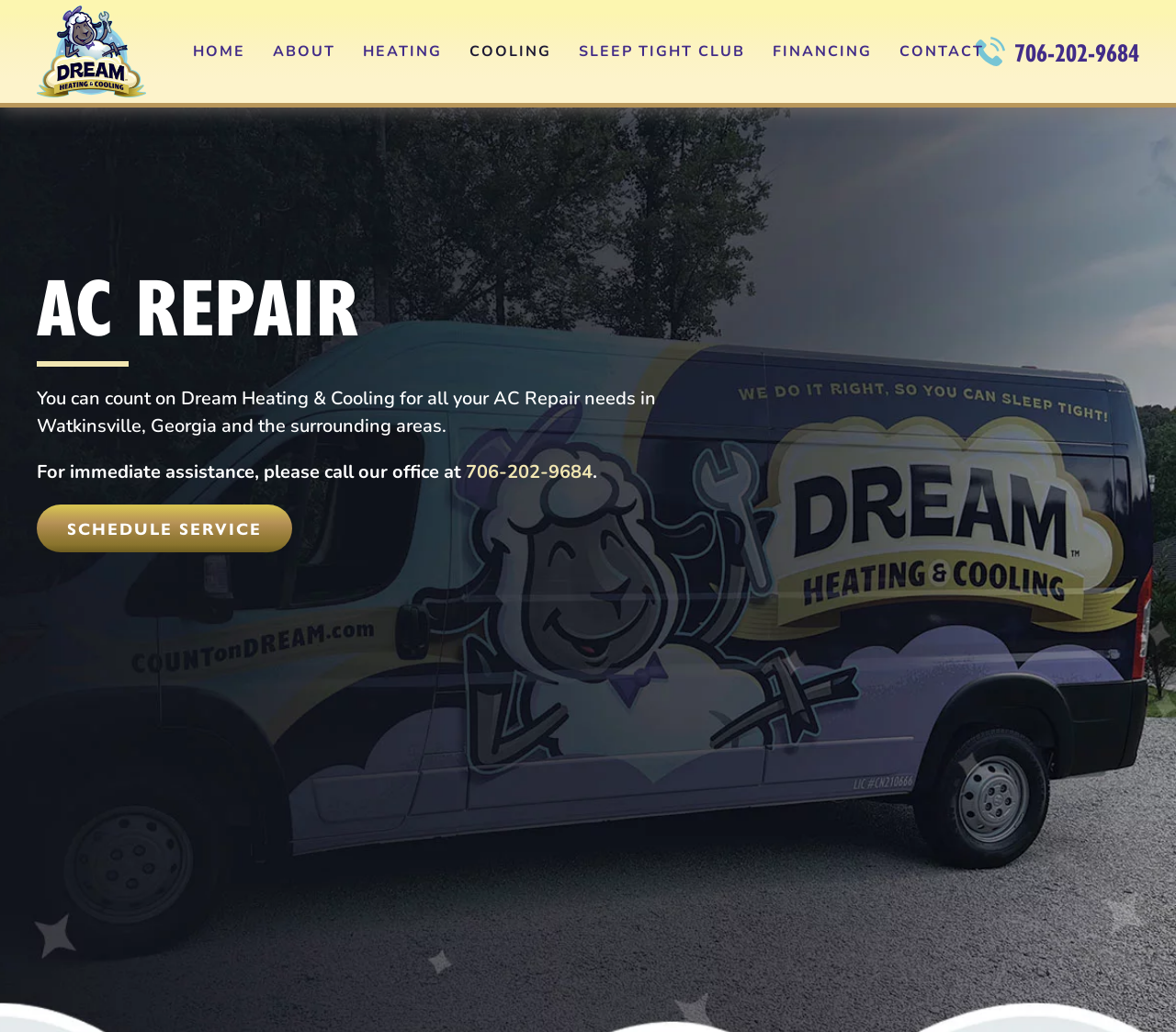Give a one-word or short phrase answer to this question: 
What is the company name?

Dream Heating and Cooling